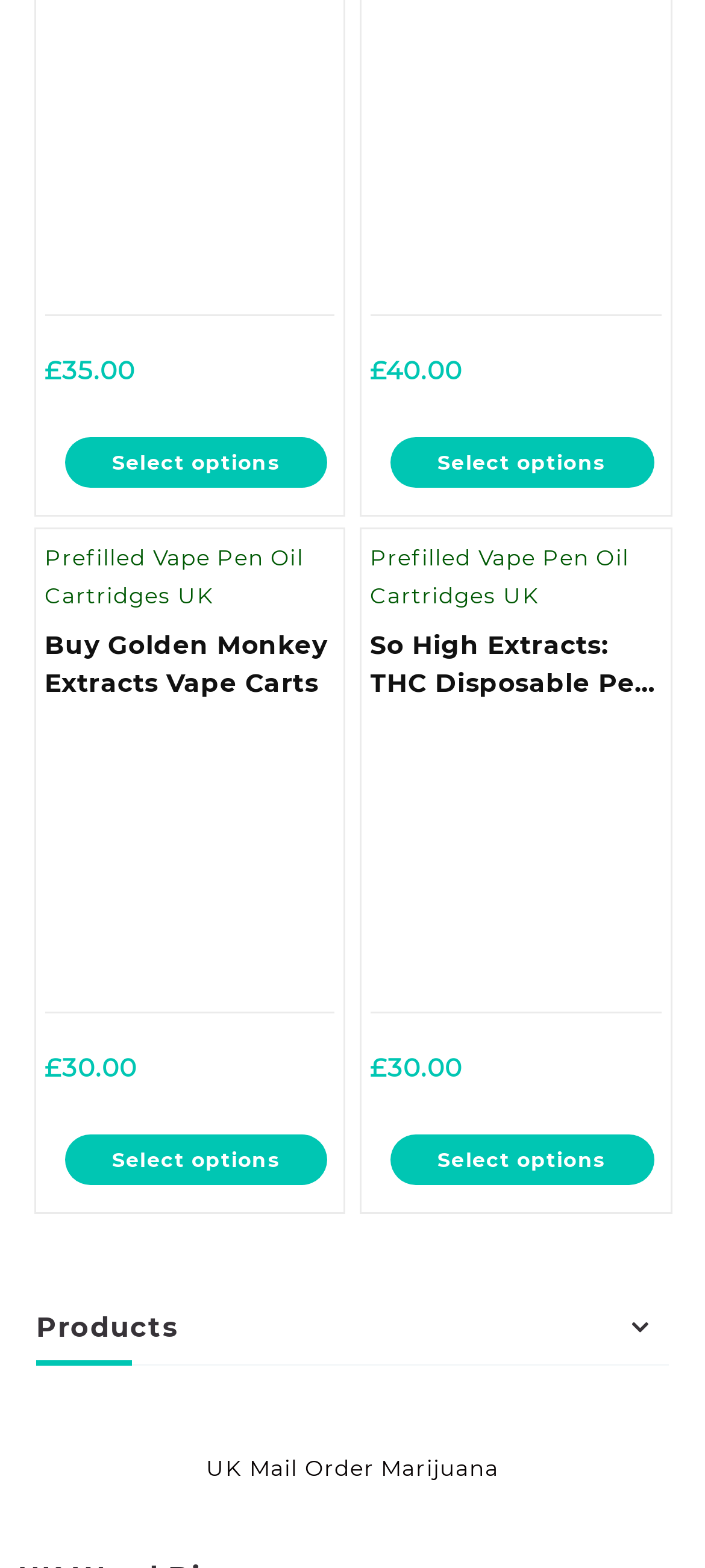Please provide a one-word or short phrase answer to the question:
What is the name of the product with the highest price?

Milky Way Extracts – Distillate Vape Cartridges UK